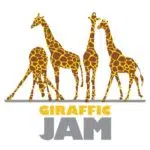What color is the word 'Giraffic' in the logo?
Please give a detailed and thorough answer to the question, covering all relevant points.

The name 'Giraffic Jam' is prominently displayed in bold letters, with 'Giraffic' in yellow and 'JAM' in a striking gray.